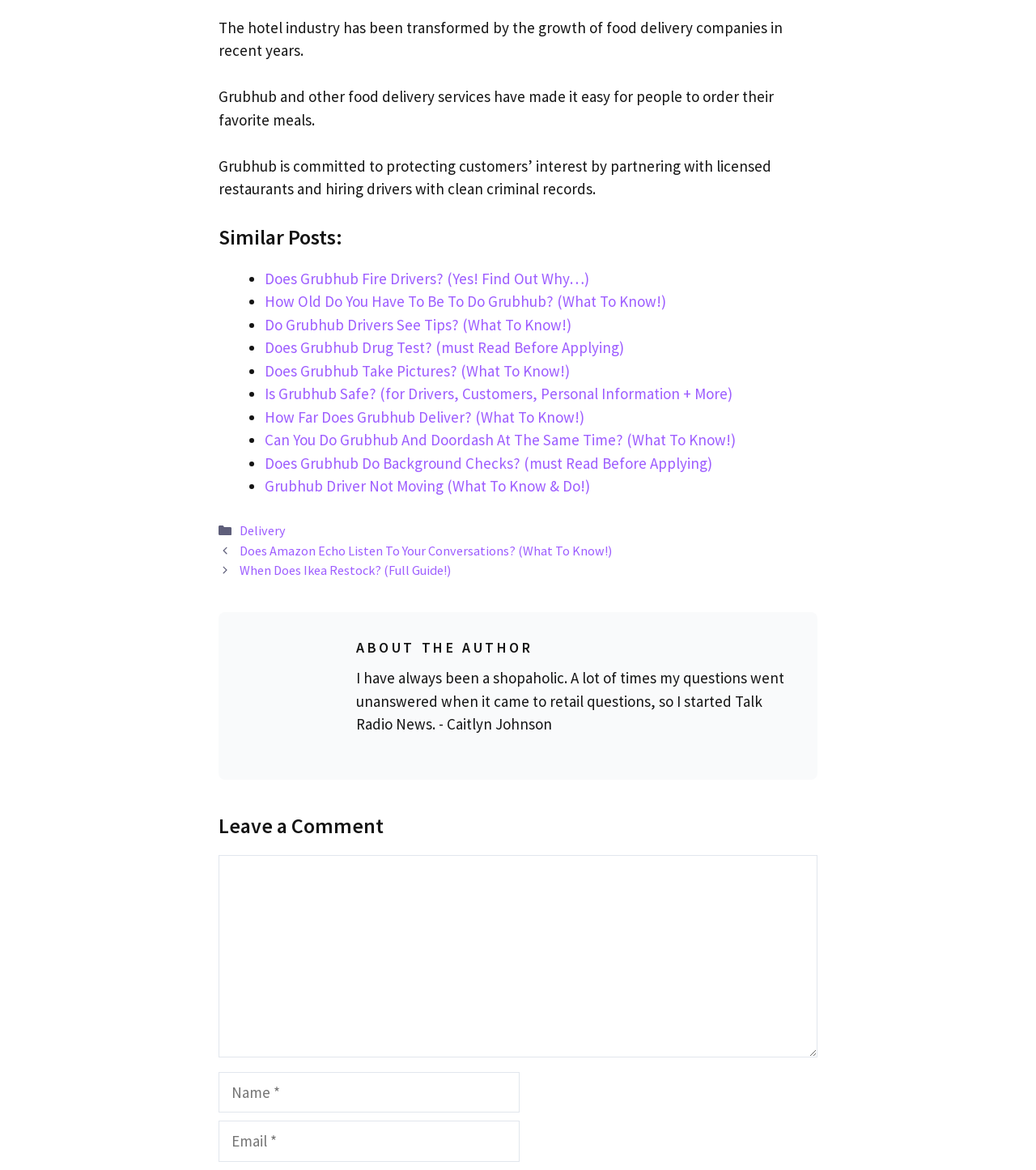How many similar posts are listed?
Please use the visual content to give a single word or phrase answer.

10